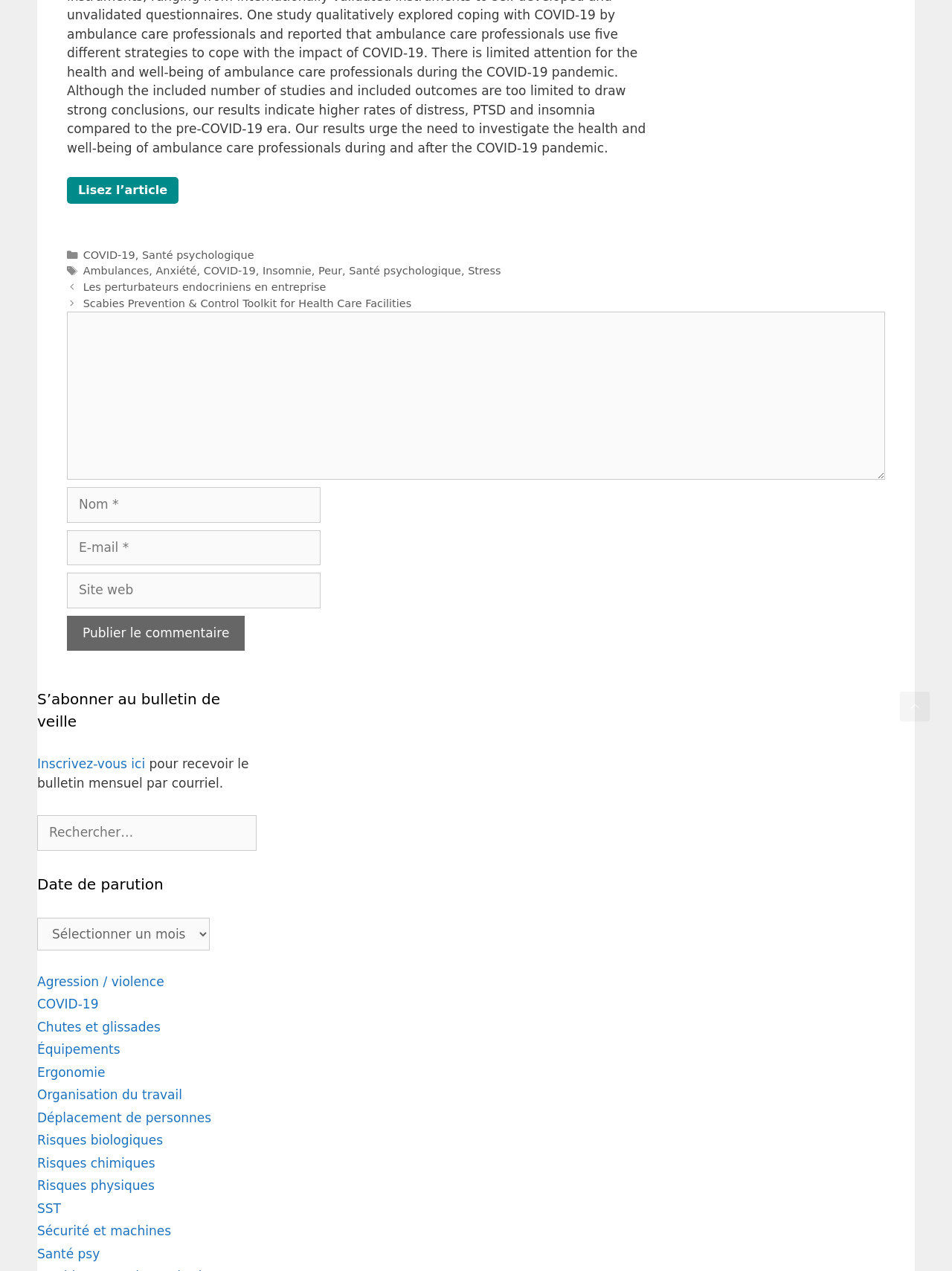Pinpoint the bounding box coordinates of the element that must be clicked to accomplish the following instruction: "Enter your name in the 'Nom' field". The coordinates should be in the format of four float numbers between 0 and 1, i.e., [left, top, right, bottom].

[0.07, 0.384, 0.337, 0.411]